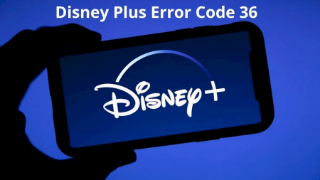What is the purpose of the image?
Please use the image to provide a one-word or short phrase answer.

To help users identify an error